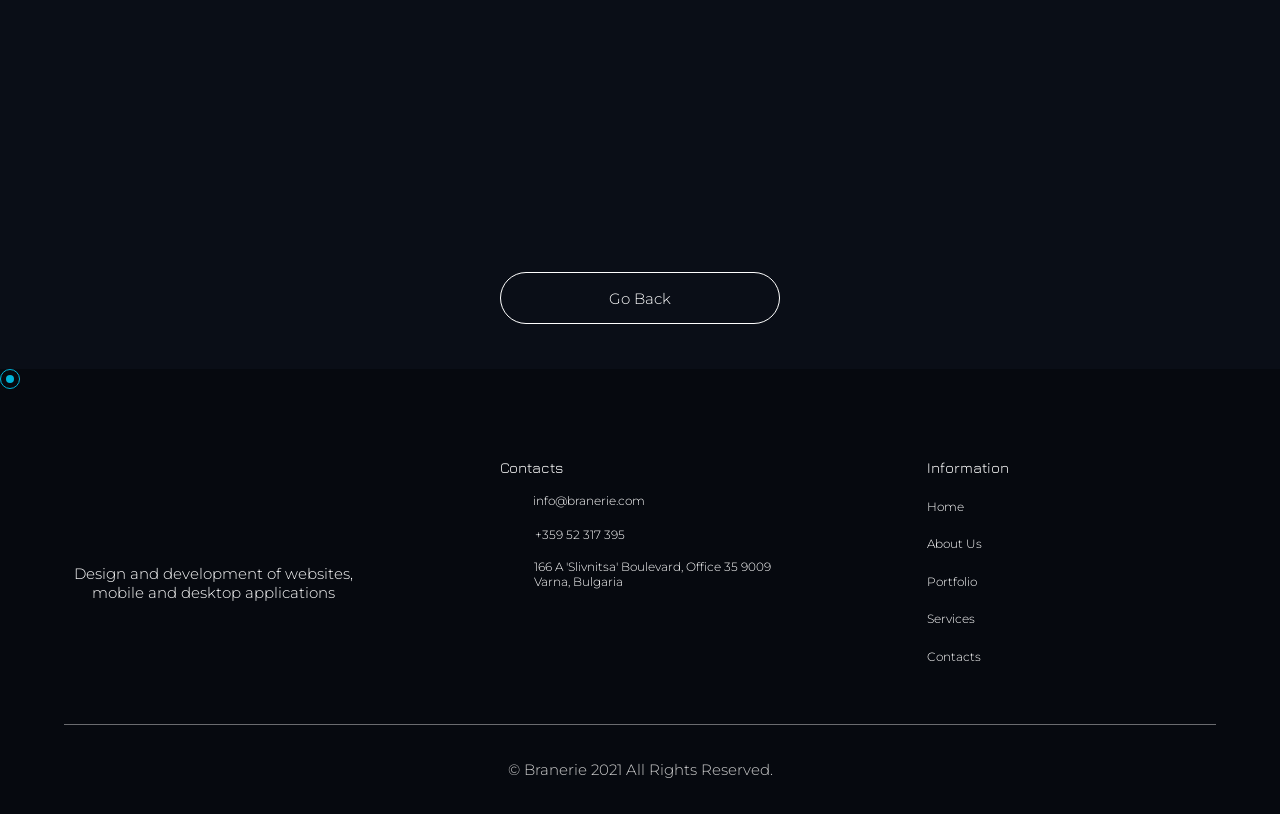Find the bounding box of the element with the following description: "name="left arrow"". The coordinates must be four float numbers between 0 and 1, formatted as [left, top, right, bottom].

[0.05, 0.077, 0.094, 0.149]